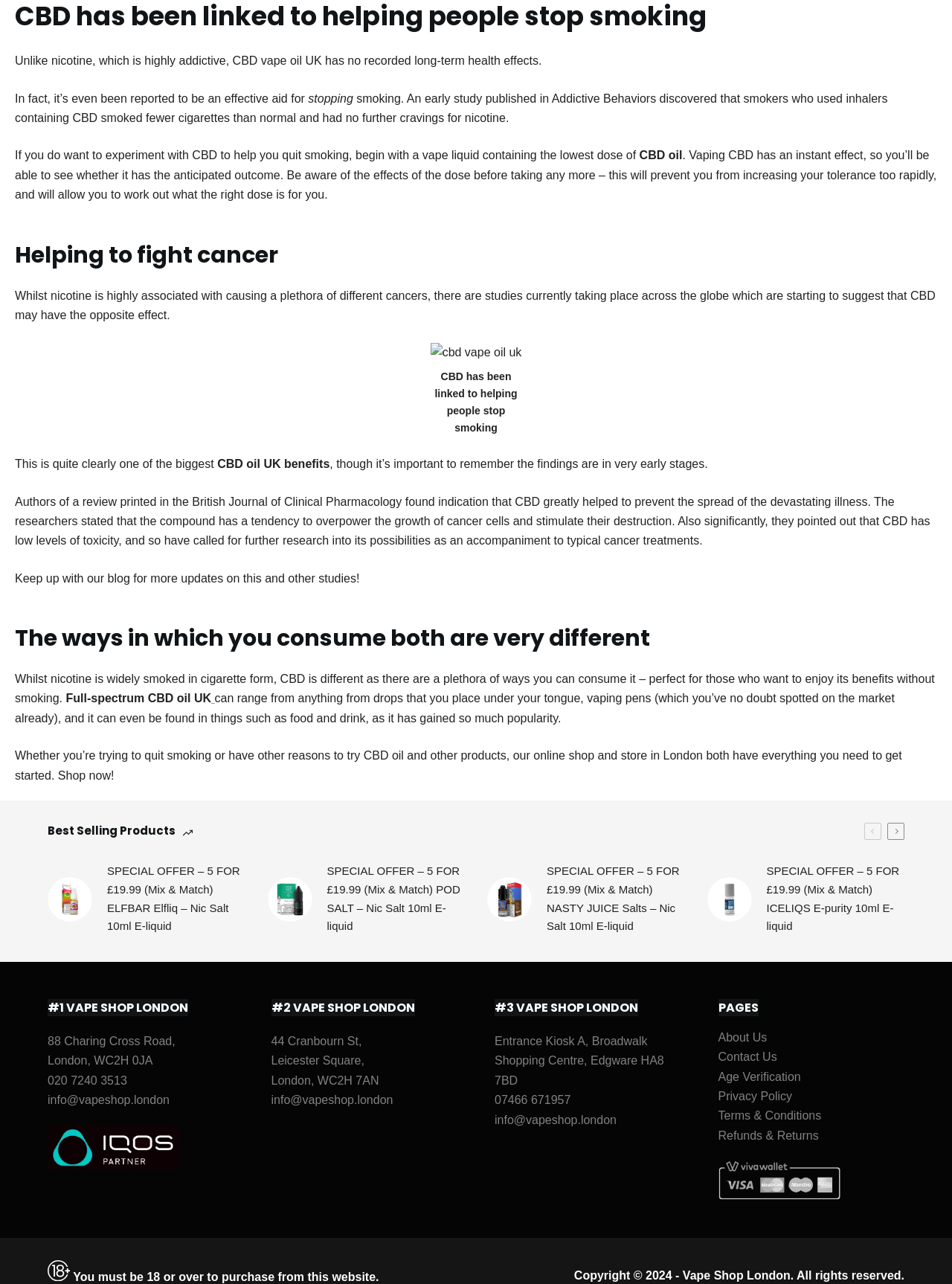Pinpoint the bounding box coordinates of the clickable element needed to complete the instruction: "Shop now from the online store". The coordinates should be provided as four float numbers between 0 and 1: [left, top, right, bottom].

[0.016, 0.584, 0.947, 0.609]